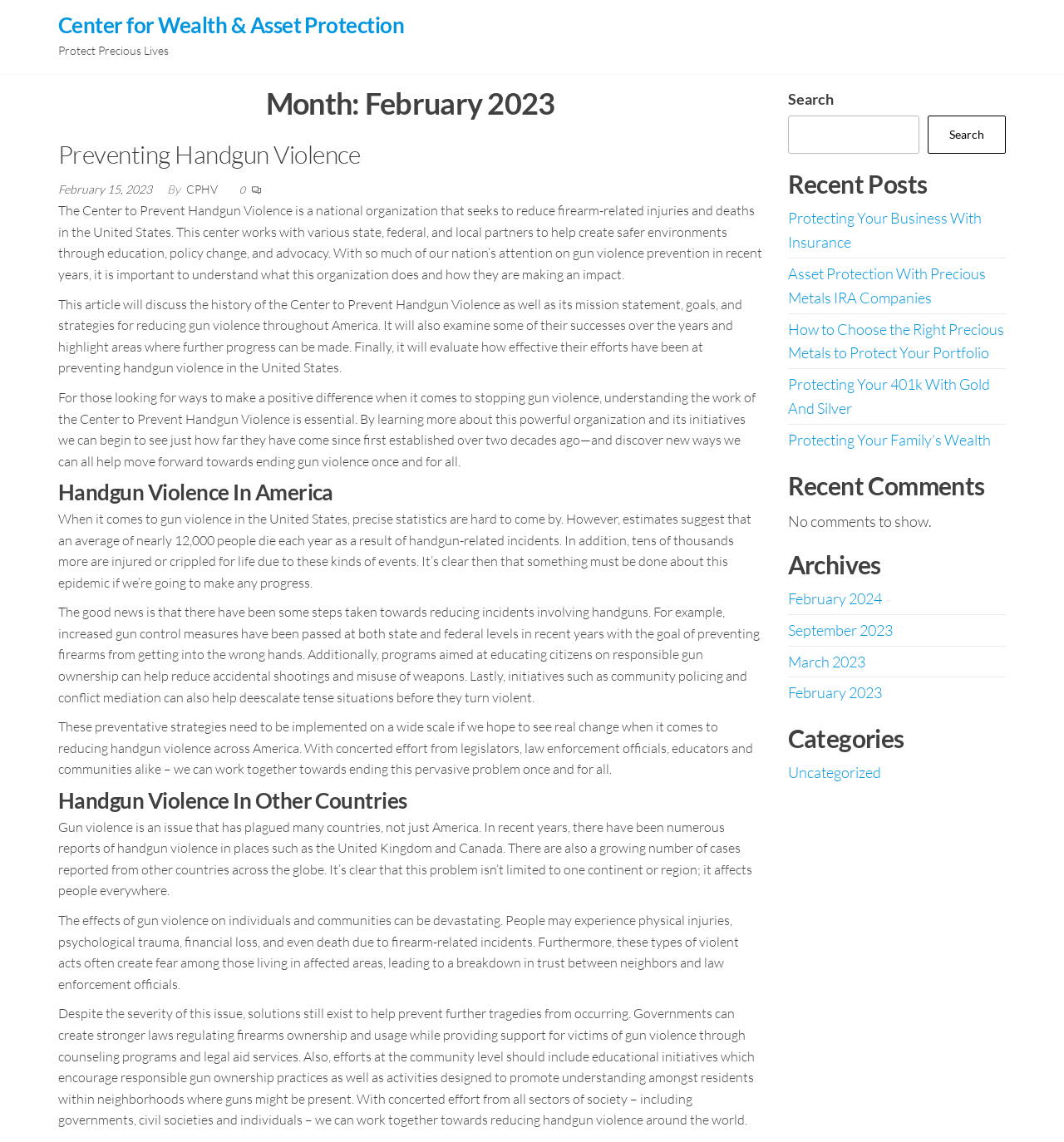Can you provide the bounding box coordinates for the element that should be clicked to implement the instruction: "View recent posts"?

[0.74, 0.149, 0.945, 0.174]